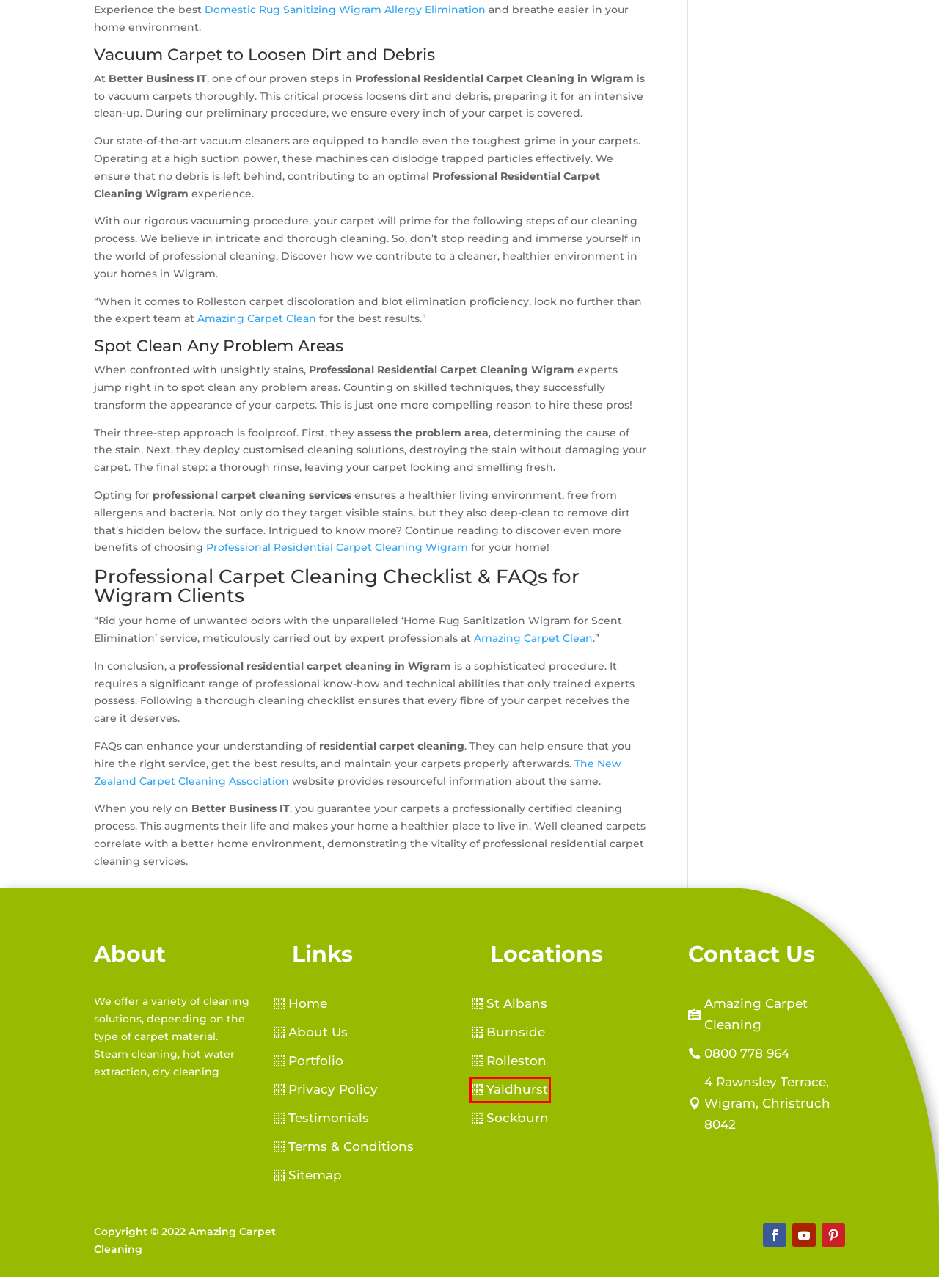Examine the screenshot of a webpage with a red rectangle bounding box. Select the most accurate webpage description that matches the new webpage after clicking the element within the bounding box. Here are the candidates:
A. St. Albans Commercial and Residential Carpet Cleaning Services
B. Commercial & Residential Carpet Cleaning in Christchurch - Amazing Carpet Cleaning
C. Sitemap - Amazing Carpet Clean
D. Blog - Amazing Carpet Clean
E. Sockburn Commercial and Residential Carpet Cleaning Services
F. Testimonial - Amazing Carpet Clean
G. Commercial and Residential Carpet Cleaning in Yaldhurst
H. carpetclean.co.nz - Crazy Domains

G